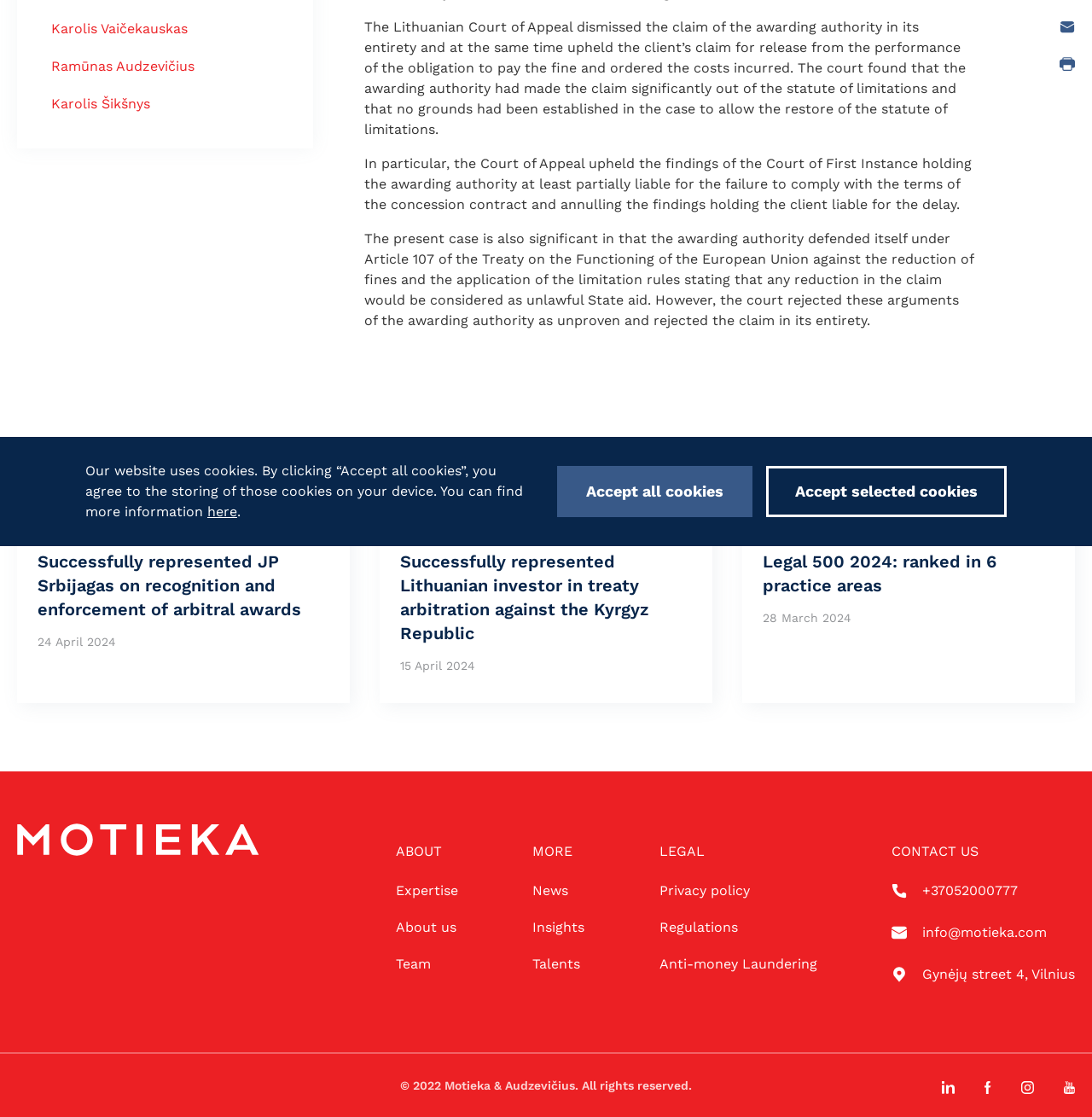Bounding box coordinates are to be given in the format (top-left x, top-left y, bottom-right x, bottom-right y). All values must be floating point numbers between 0 and 1. Provide the bounding box coordinate for the UI element described as: Regulations

[0.604, 0.823, 0.676, 0.837]